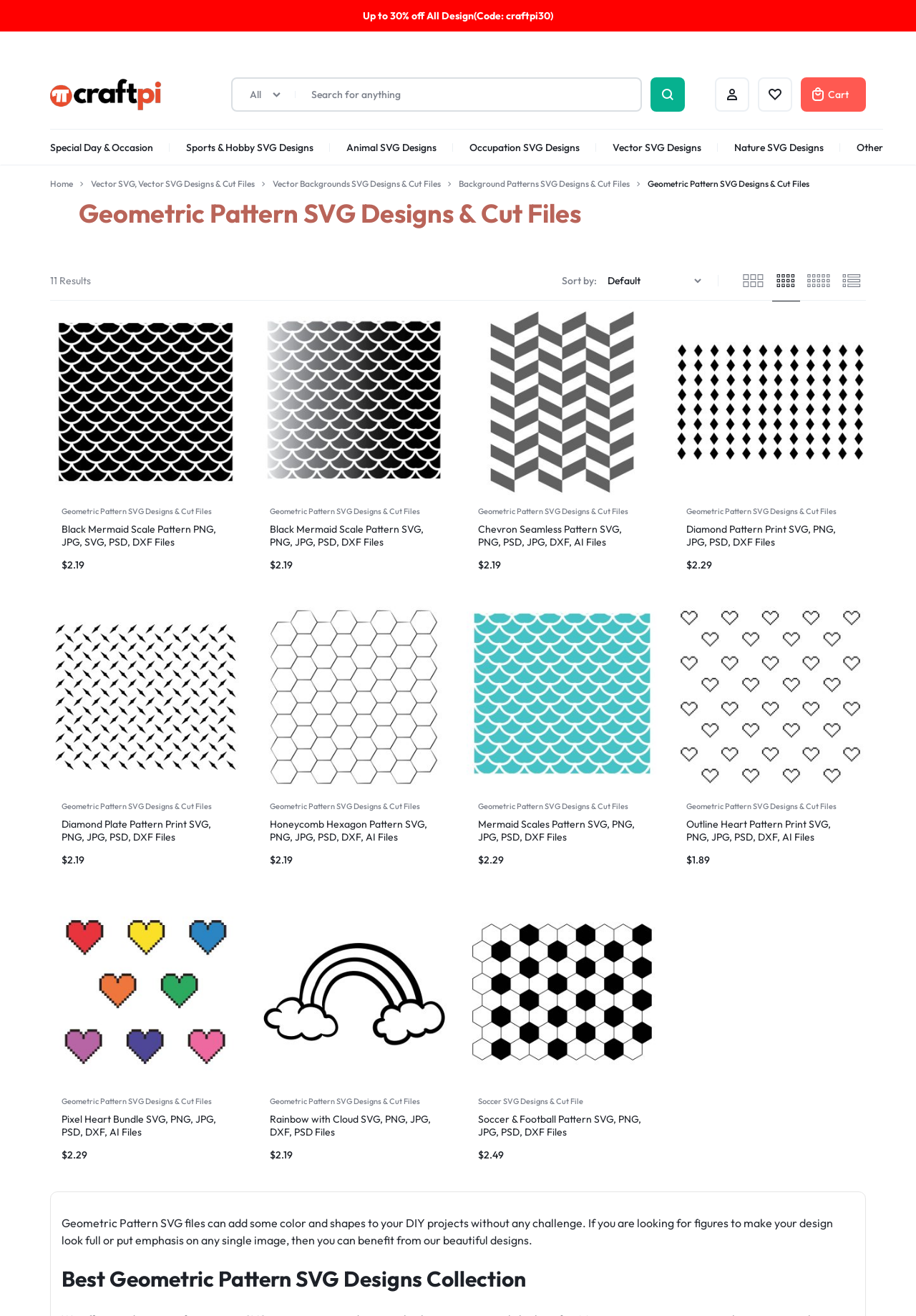Kindly provide the bounding box coordinates of the section you need to click on to fulfill the given instruction: "Click on Autism SVG Designs".

[0.228, 0.147, 0.342, 0.158]